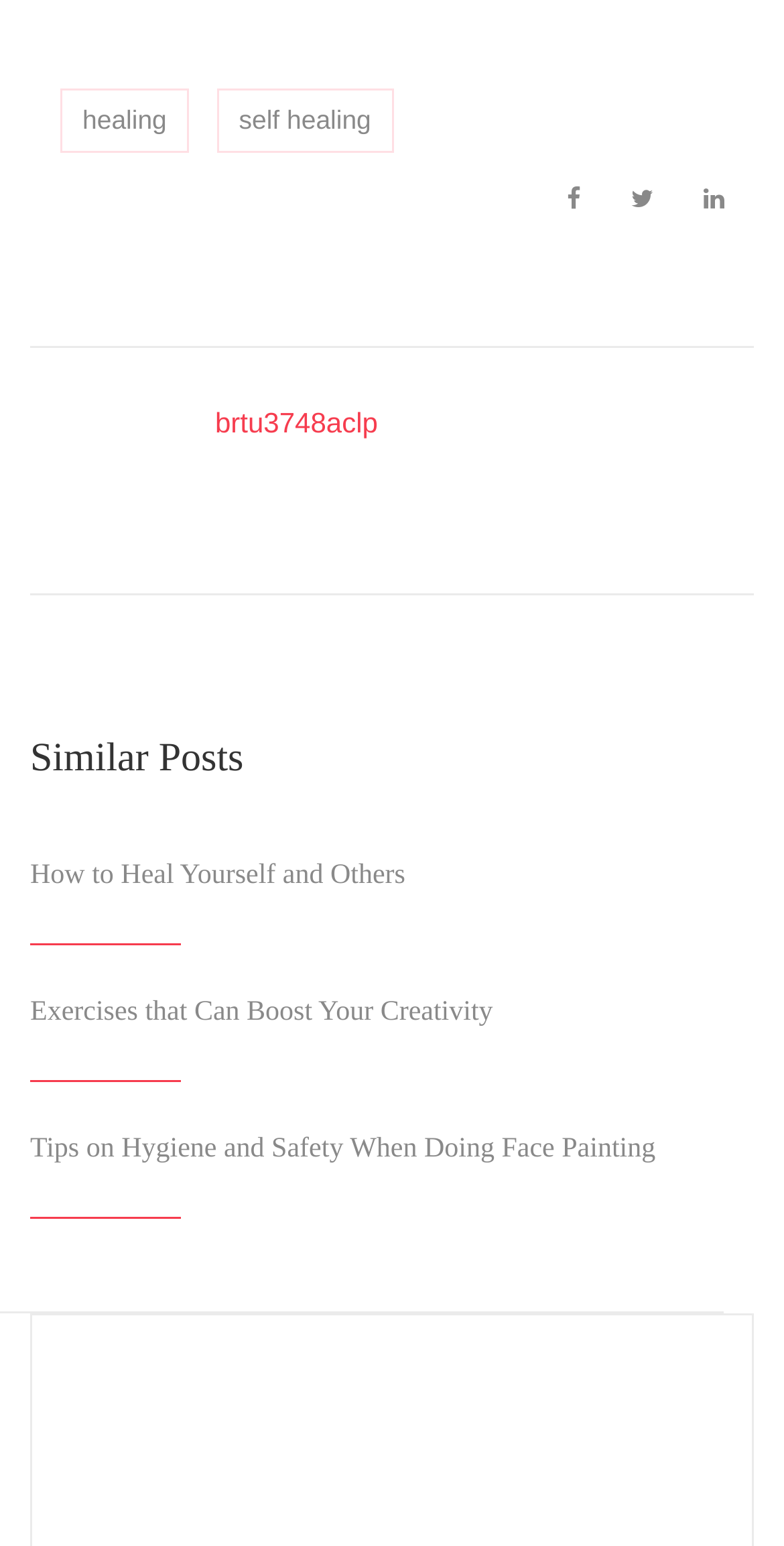Using the provided element description "healing", determine the bounding box coordinates of the UI element.

[0.077, 0.057, 0.241, 0.099]